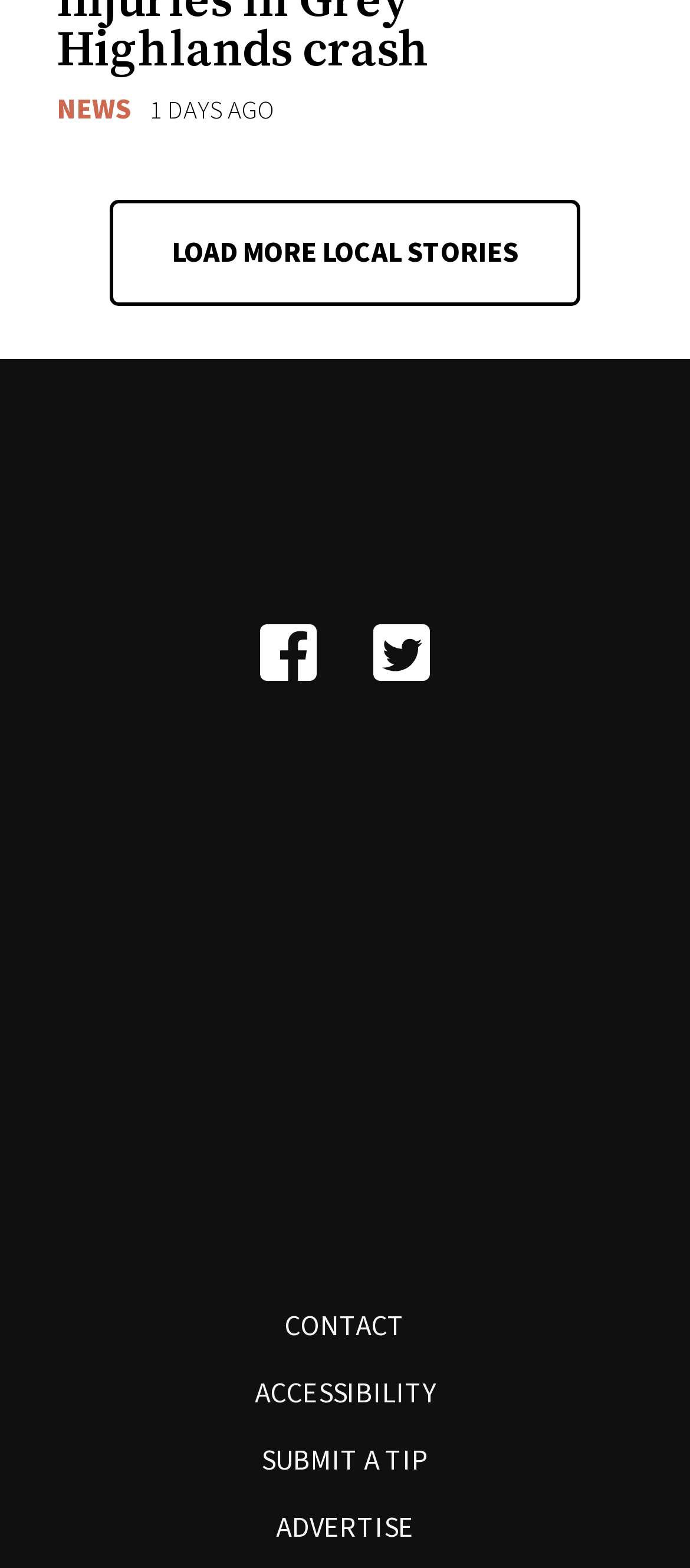Provide the bounding box coordinates of the section that needs to be clicked to accomplish the following instruction: "Click on NEWS."

[0.082, 0.057, 0.19, 0.082]